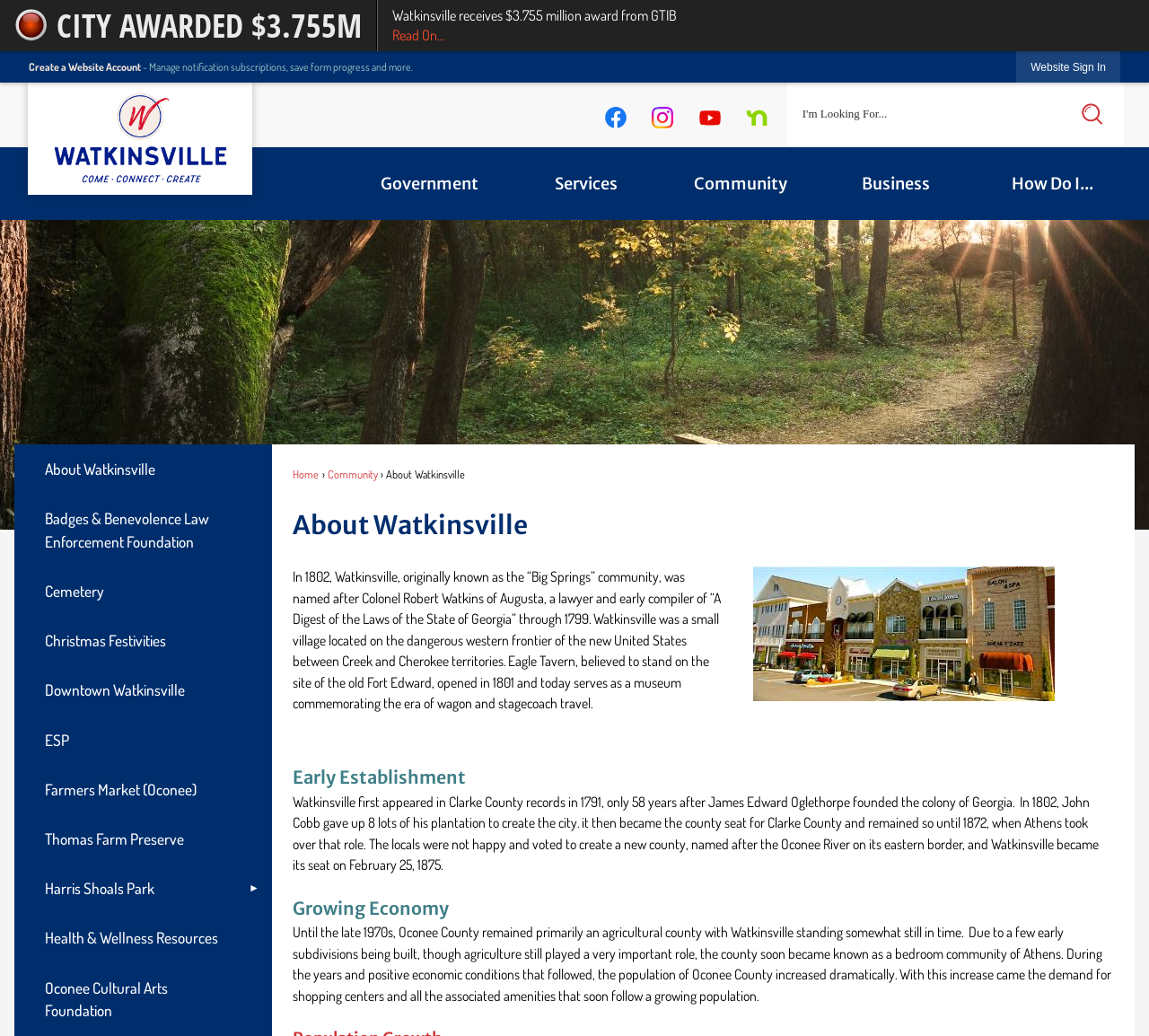Describe the webpage in detail, including text, images, and layout.

The webpage is about the City of Watkinsville, Georgia, and its history. At the top, there is a link to skip to the main content, followed by an emergency alert banner with an image and a link to read more about a $3.755 million award from GTIB. Below this, there is a button to create a website account and a static text describing the benefits of creating an account.

On the top-right corner, there is a button to sign in to the website. Below this, there are links to the home page, Facebook, Instagram, YouTube, and Nextdoor, each with an accompanying image.

On the left side, there is a vertical menu with links to different sections, including Government, Services, Community, Business, and How Do I.... Below this, there is a search region with a text box and a search button.

The main content of the page is about the history of Watkinsville, with a heading "About Watkinsville" and a static text describing the city's early establishment, growing economy, and other historical events. There are also images, including one of a row of businesses along a city street.

On the right side, there is a menu with links to various topics, including Badges & Benevolence Law Enforcement Foundation, Cemetery, Christmas Festivities, Downtown Watkinsville, and others.